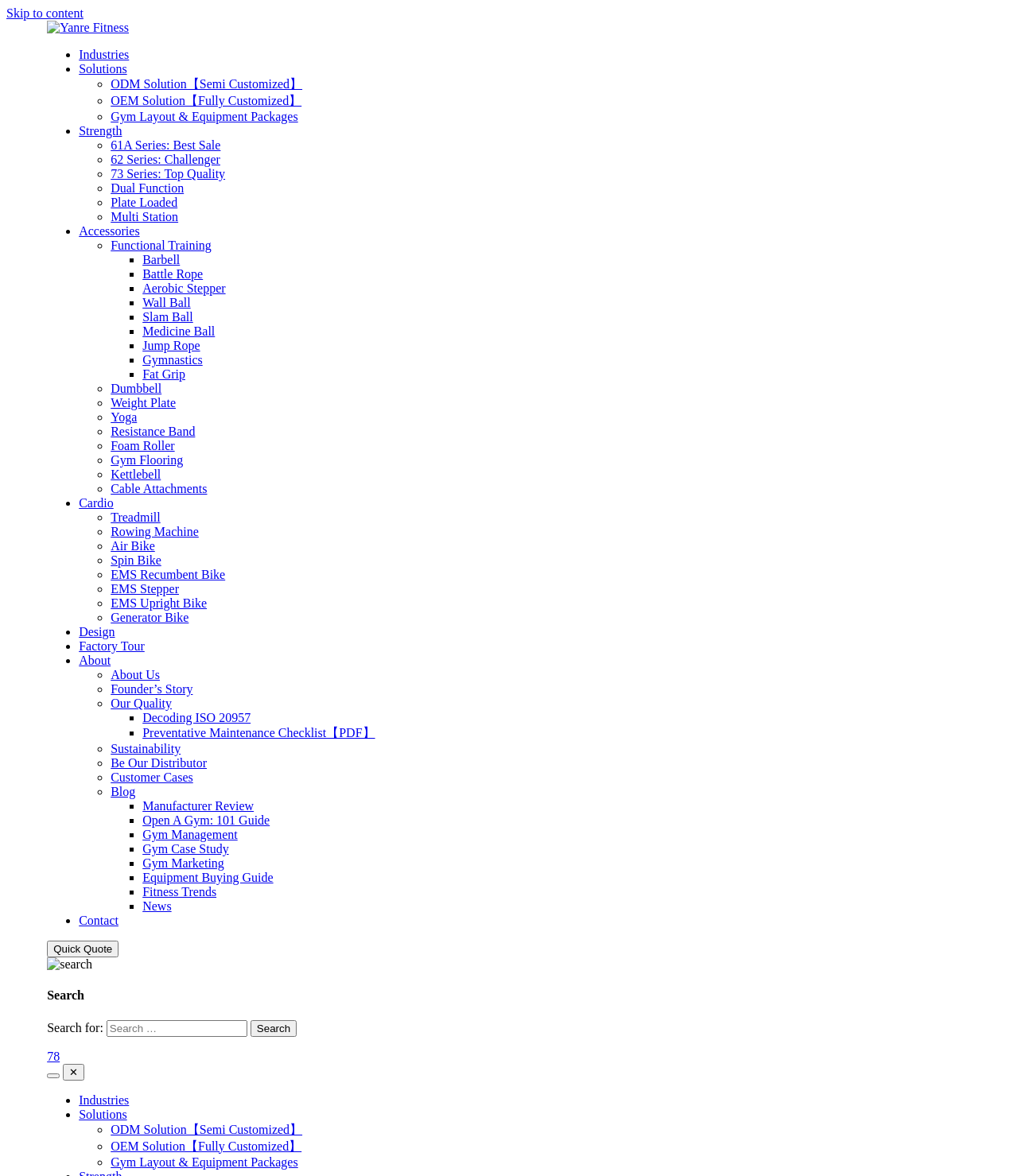Please identify the bounding box coordinates of the element's region that needs to be clicked to fulfill the following instruction: "Browse the 'Gym Flooring' products". The bounding box coordinates should consist of four float numbers between 0 and 1, i.e., [left, top, right, bottom].

[0.109, 0.385, 0.18, 0.397]